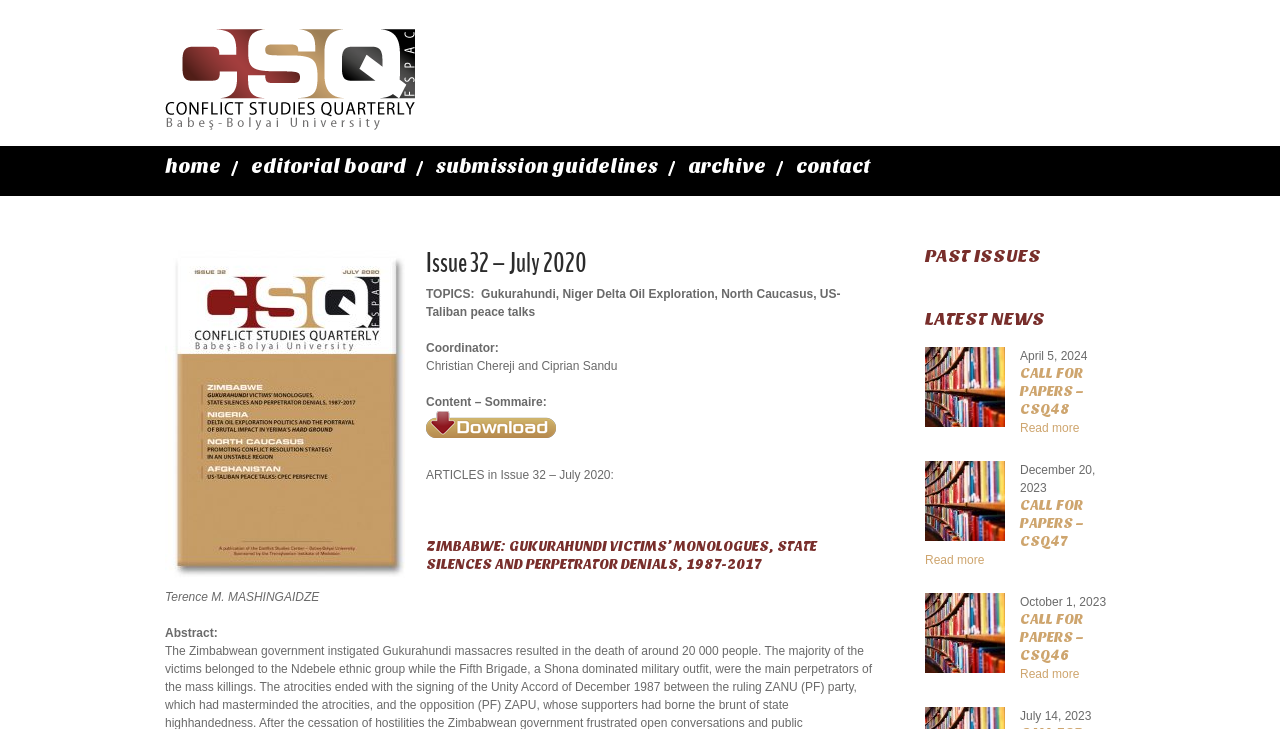How many calls for papers are listed on the webpage?
Using the details from the image, give an elaborate explanation to answer the question.

The number of calls for papers can be found by counting the sections 'CALL FOR PAPERS – CSQ48', 'CALL FOR PAPERS – CSQ47', and 'CALL FOR PAPERS – CSQ46' in the 'LATEST NEWS' section.